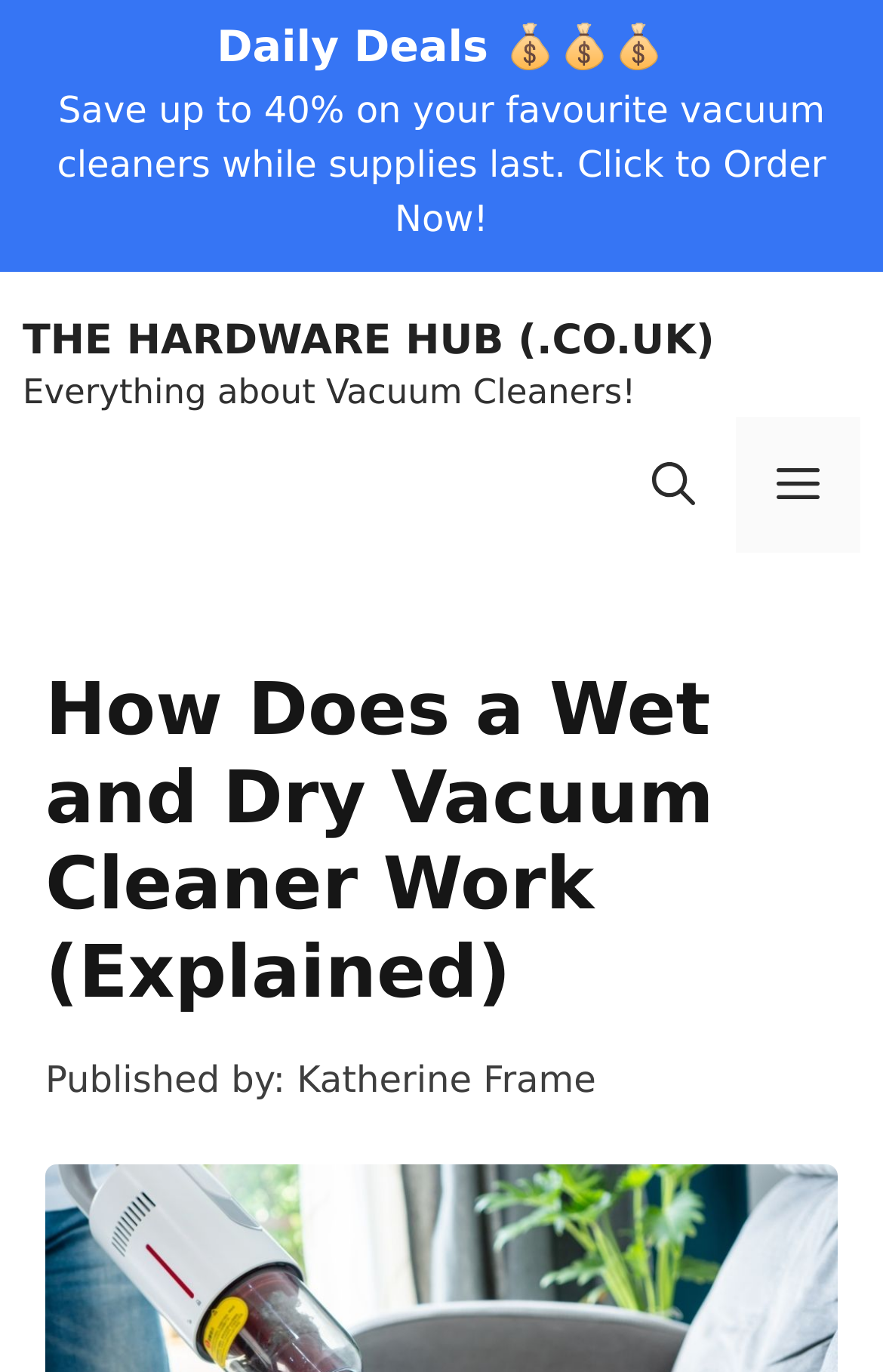Please determine the heading text of this webpage.

How Does a Wet and Dry Vacuum Cleaner Work (Explained)